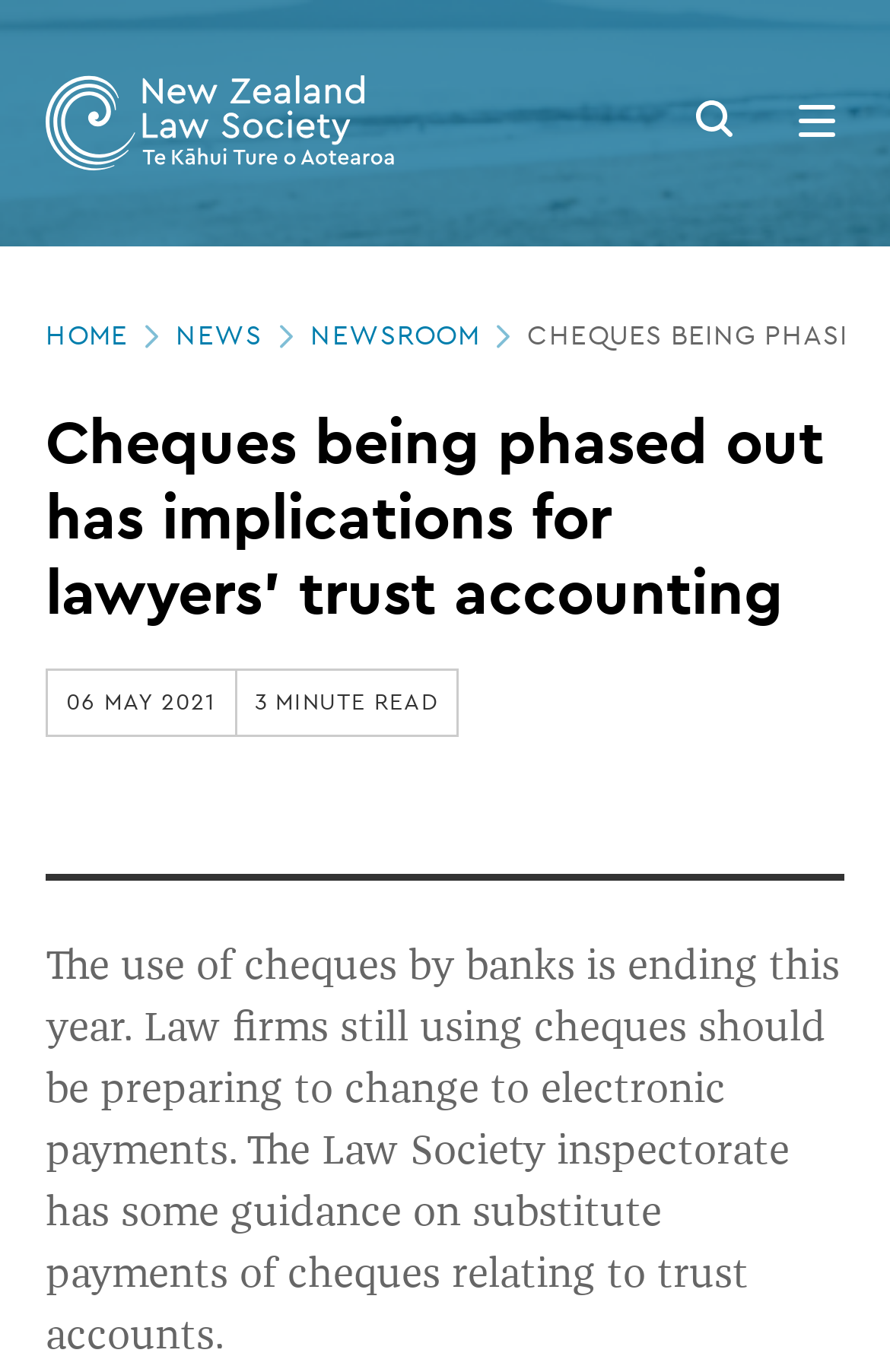Please use the details from the image to answer the following question comprehensively:
How long does it take to read the article?

The estimated reading time of the article is located below the main heading of the webpage, and it is displayed as '3 MINUTE READ'.